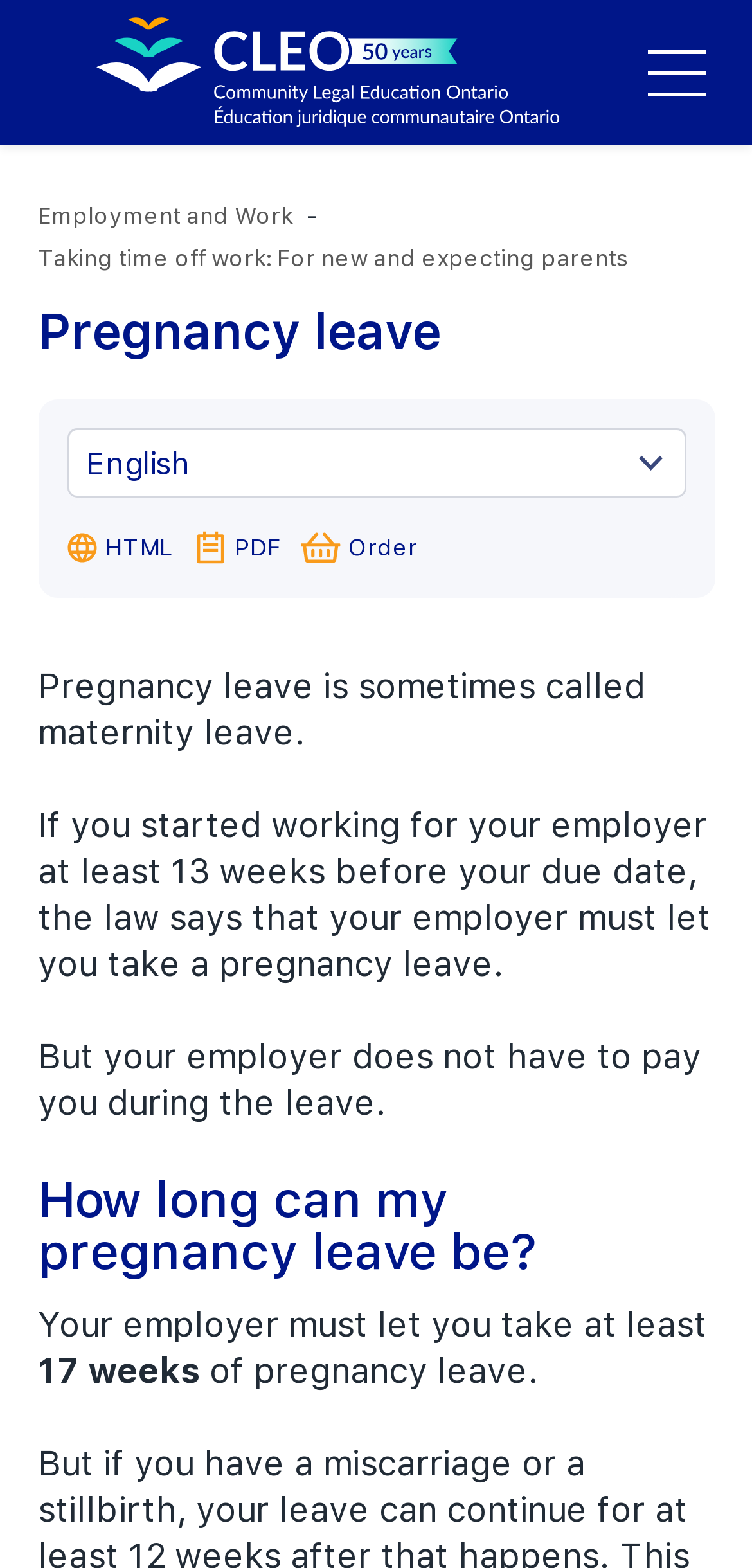Identify the coordinates of the bounding box for the element described below: "PDF". Return the coordinates as four float numbers between 0 and 1: [left, top, right, bottom].

[0.255, 0.338, 0.373, 0.361]